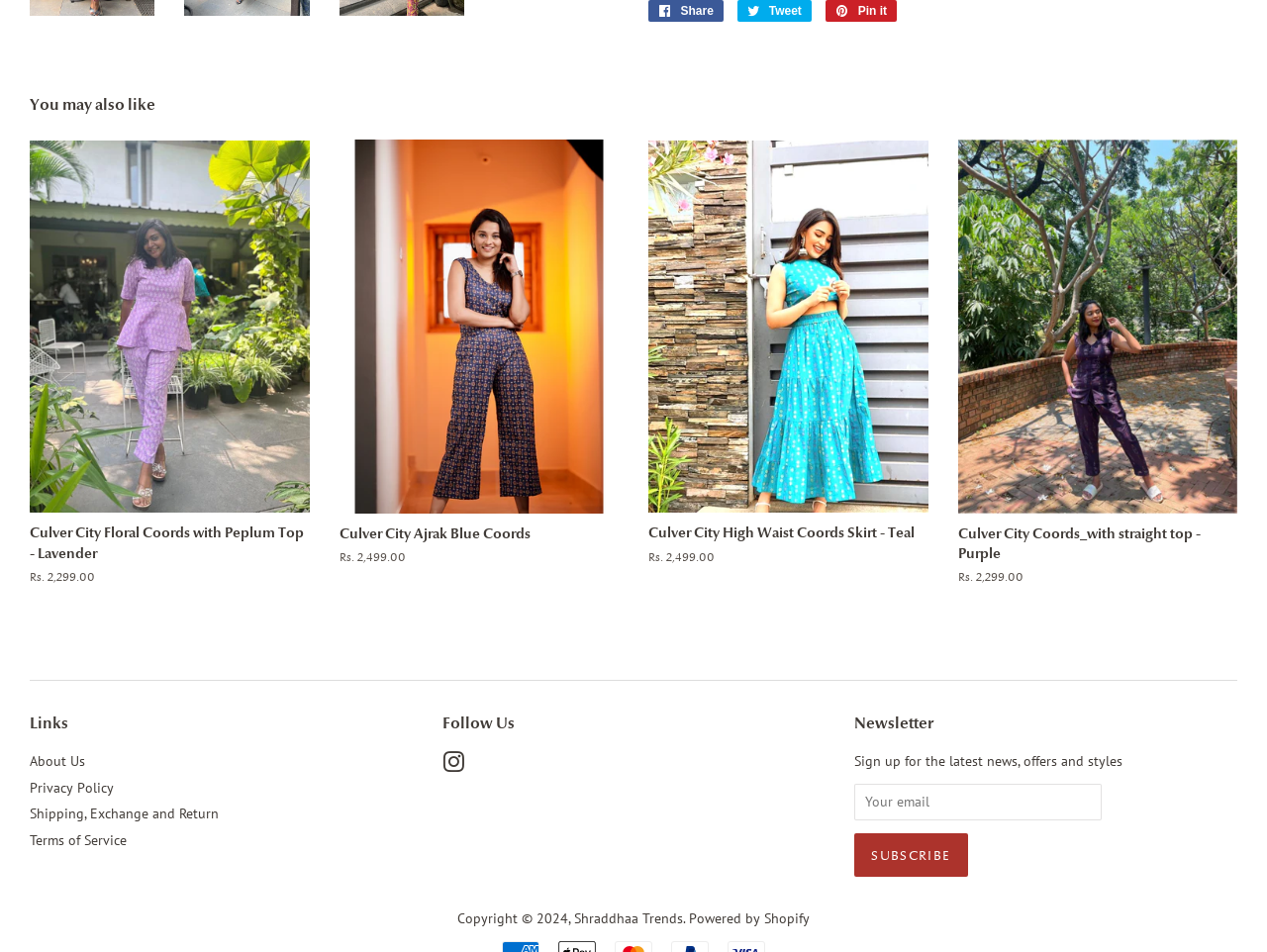Please find the bounding box coordinates of the section that needs to be clicked to achieve this instruction: "Subscribe to the newsletter".

[0.674, 0.876, 0.764, 0.921]